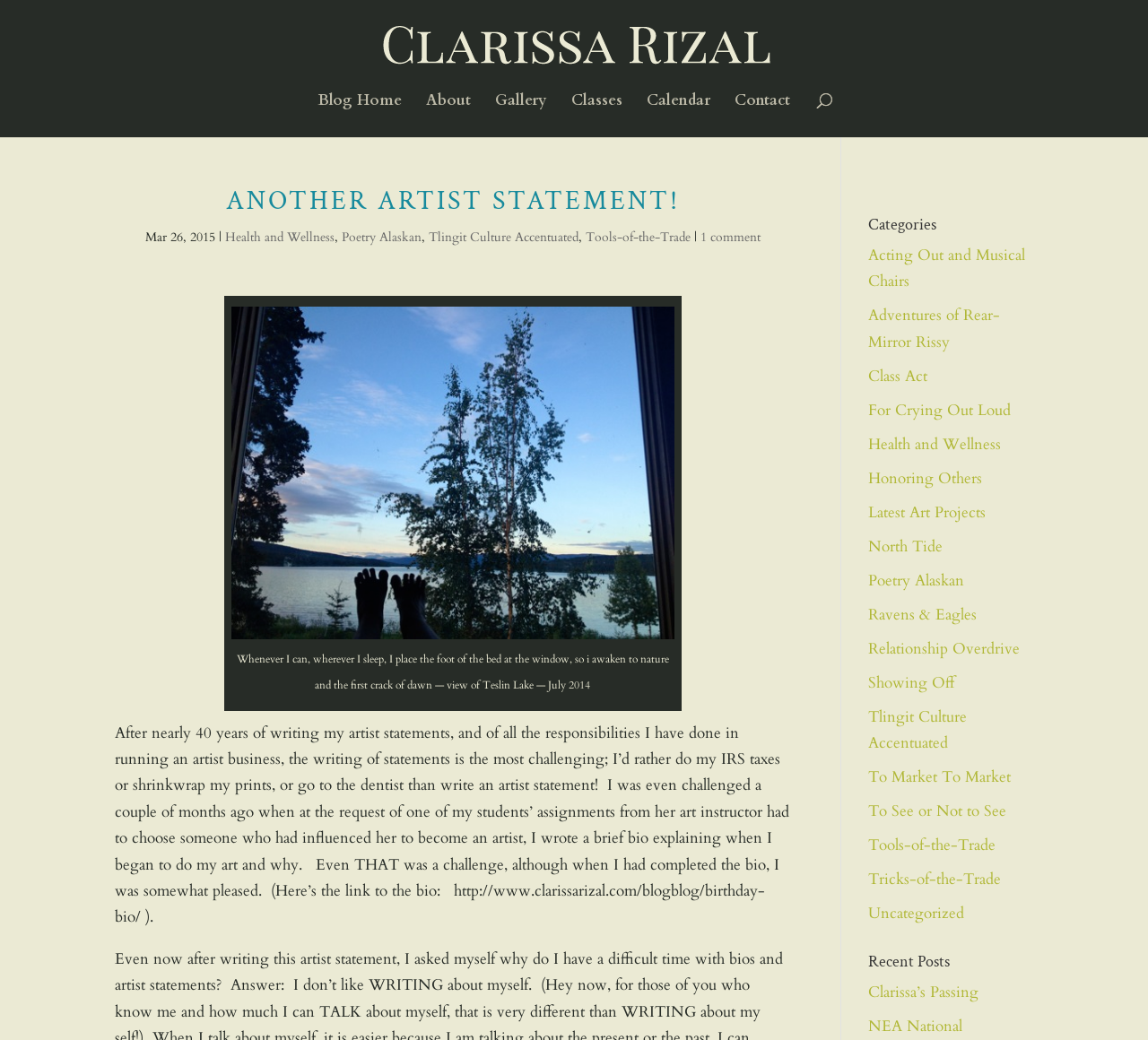Provide your answer in a single word or phrase: 
What is the content of the image caption?

Whenever I can, wherever I sleep, I place the foot of the bed at the window, so i awaken to nature and the first crack of dawn — view of Teslin Lake — July 2014